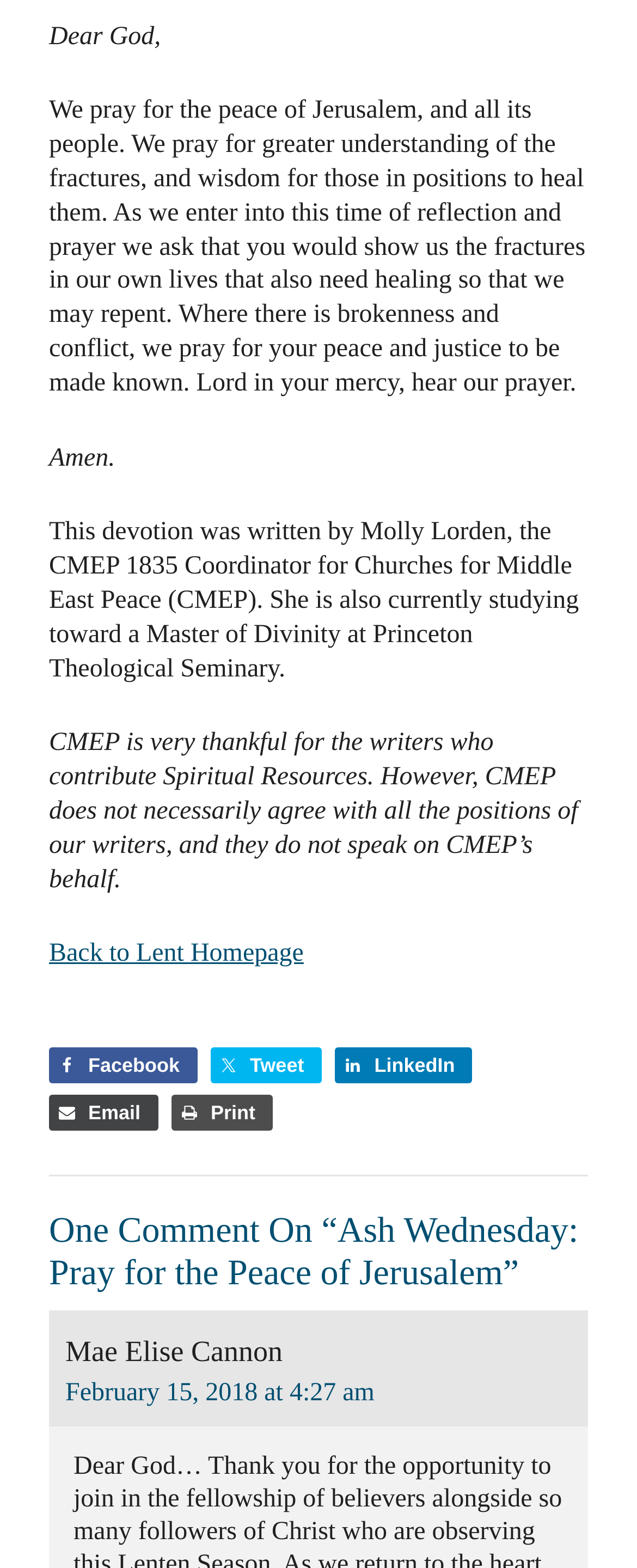Provide a brief response to the question below using a single word or phrase: 
What is the prayer for in this devotion?

Peace of Jerusalem